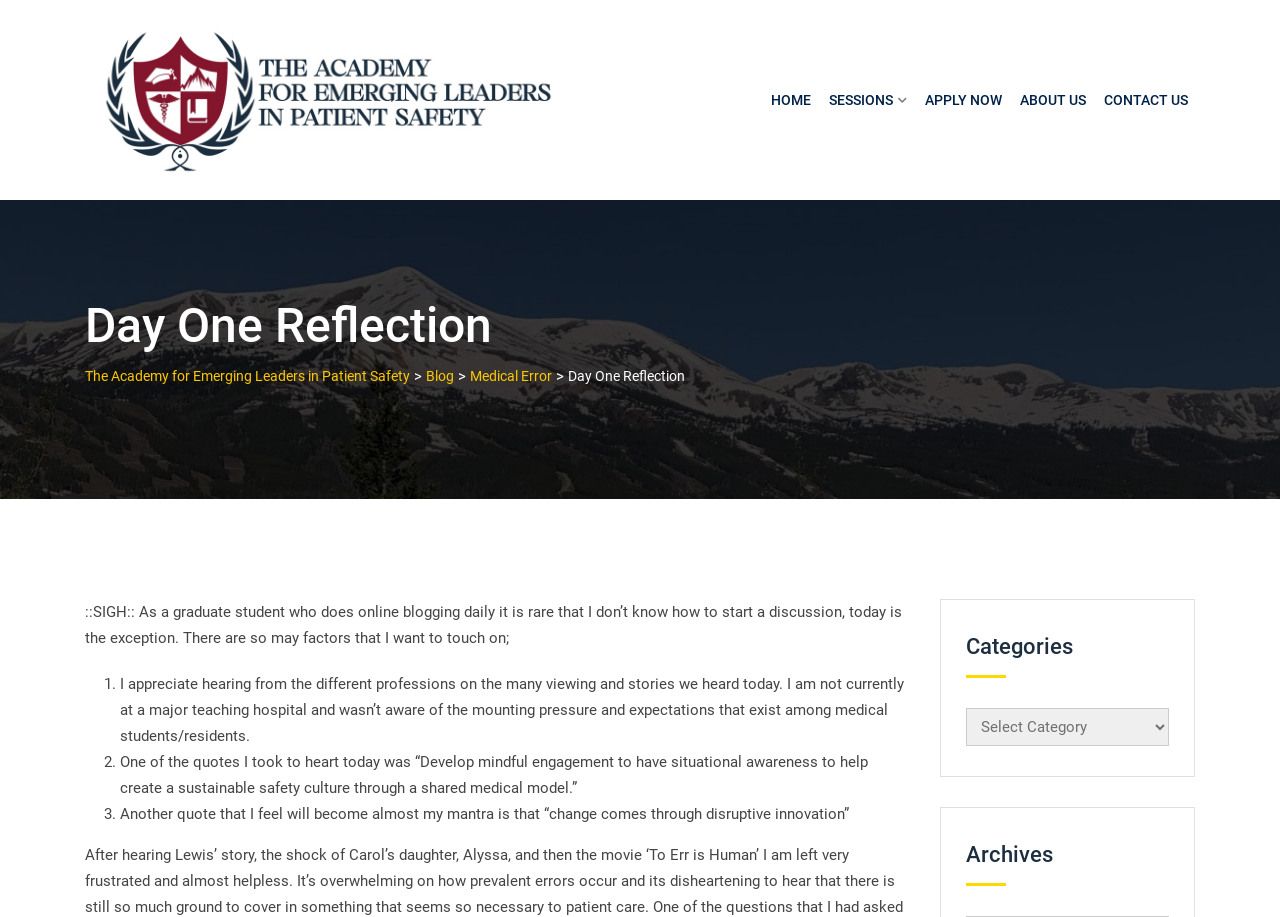Provide the bounding box coordinates of the area you need to click to execute the following instruction: "go to home page".

[0.597, 0.059, 0.639, 0.158]